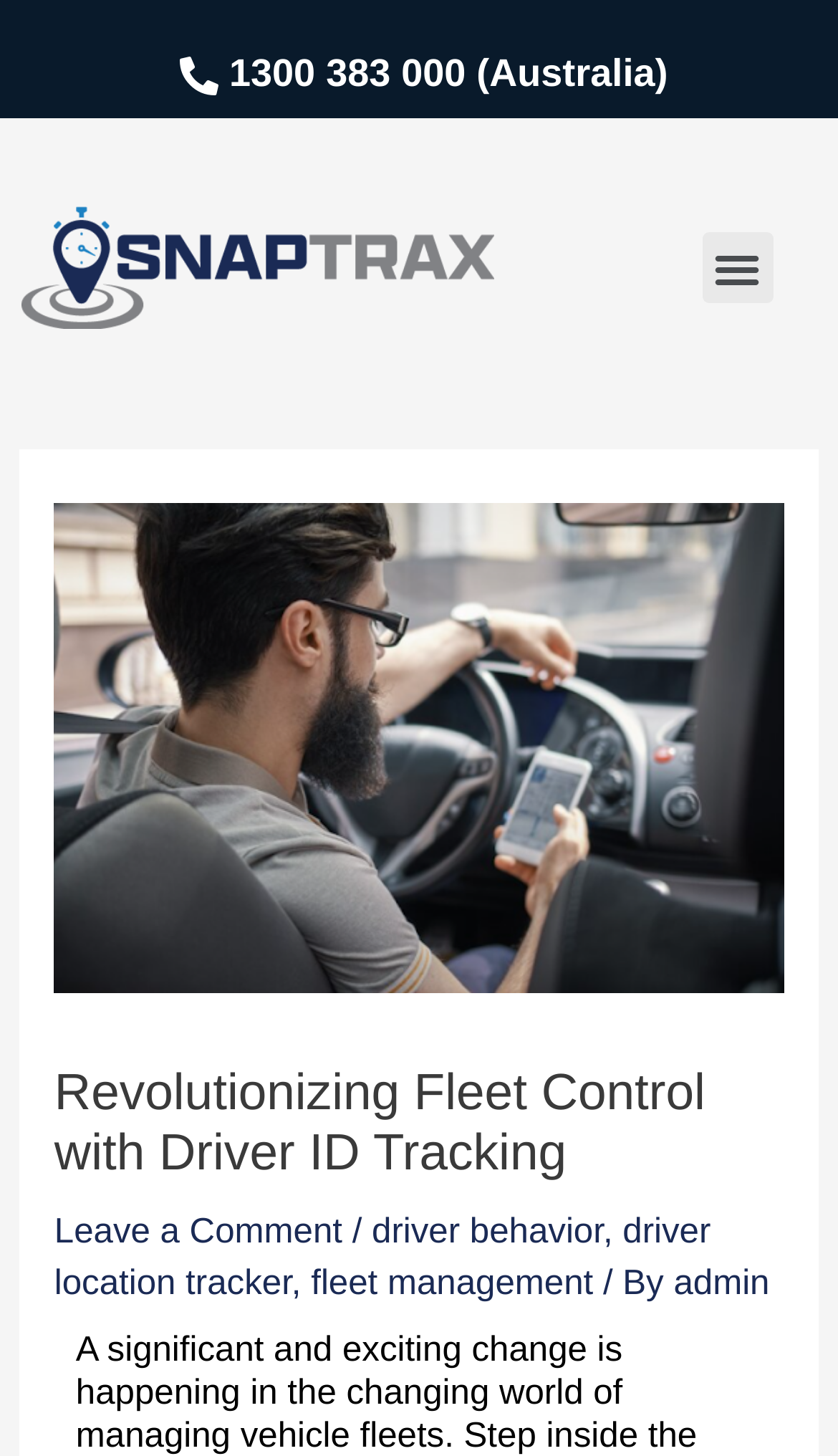Using the description: "admin", determine the UI element's bounding box coordinates. Ensure the coordinates are in the format of four float numbers between 0 and 1, i.e., [left, top, right, bottom].

[0.804, 0.867, 0.918, 0.894]